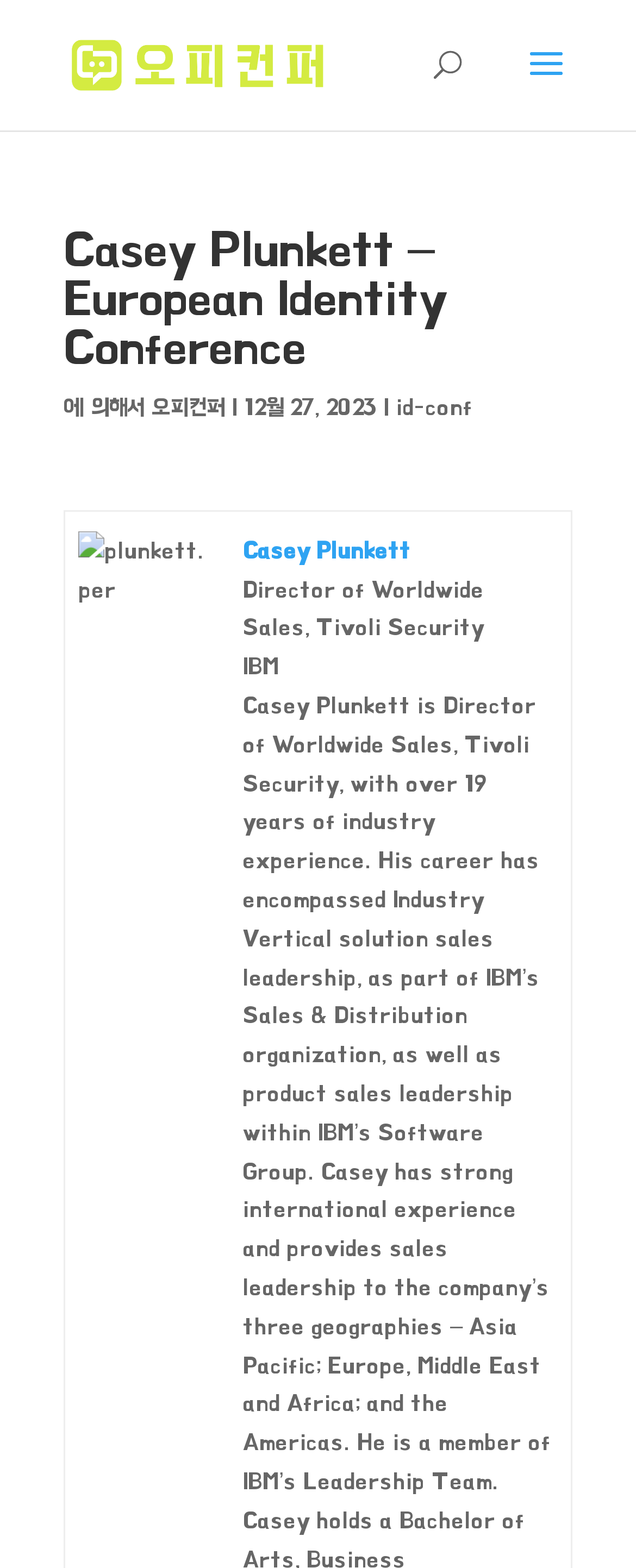What is the platform mentioned on this webpage? Based on the screenshot, please respond with a single word or phrase.

오피(OP)